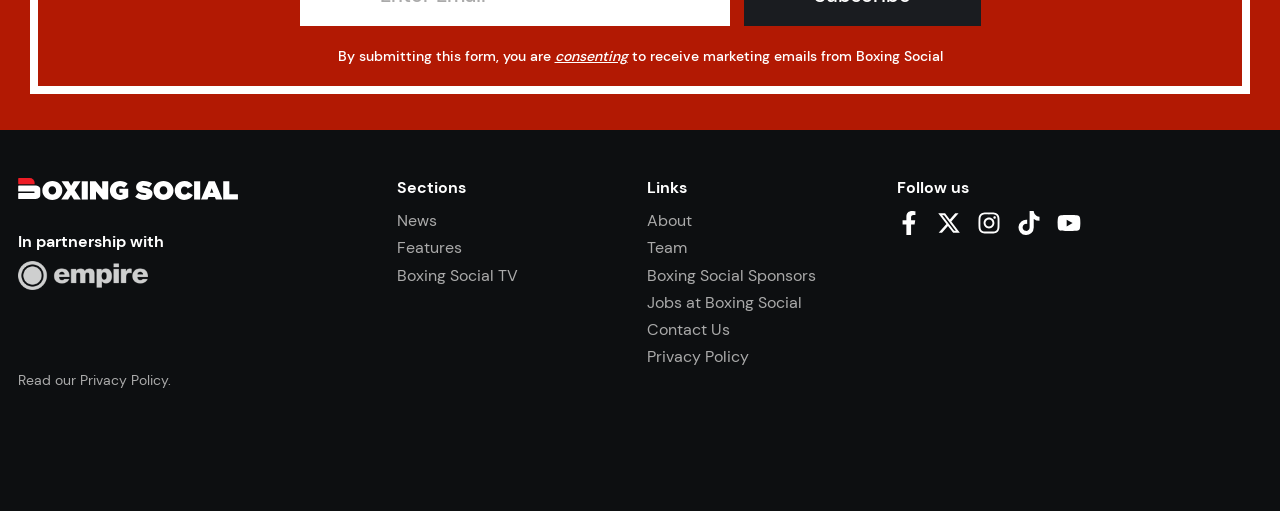Locate the bounding box coordinates of the region to be clicked to comply with the following instruction: "Go to About page". The coordinates must be four float numbers between 0 and 1, in the form [left, top, right, bottom].

[0.506, 0.411, 0.541, 0.453]